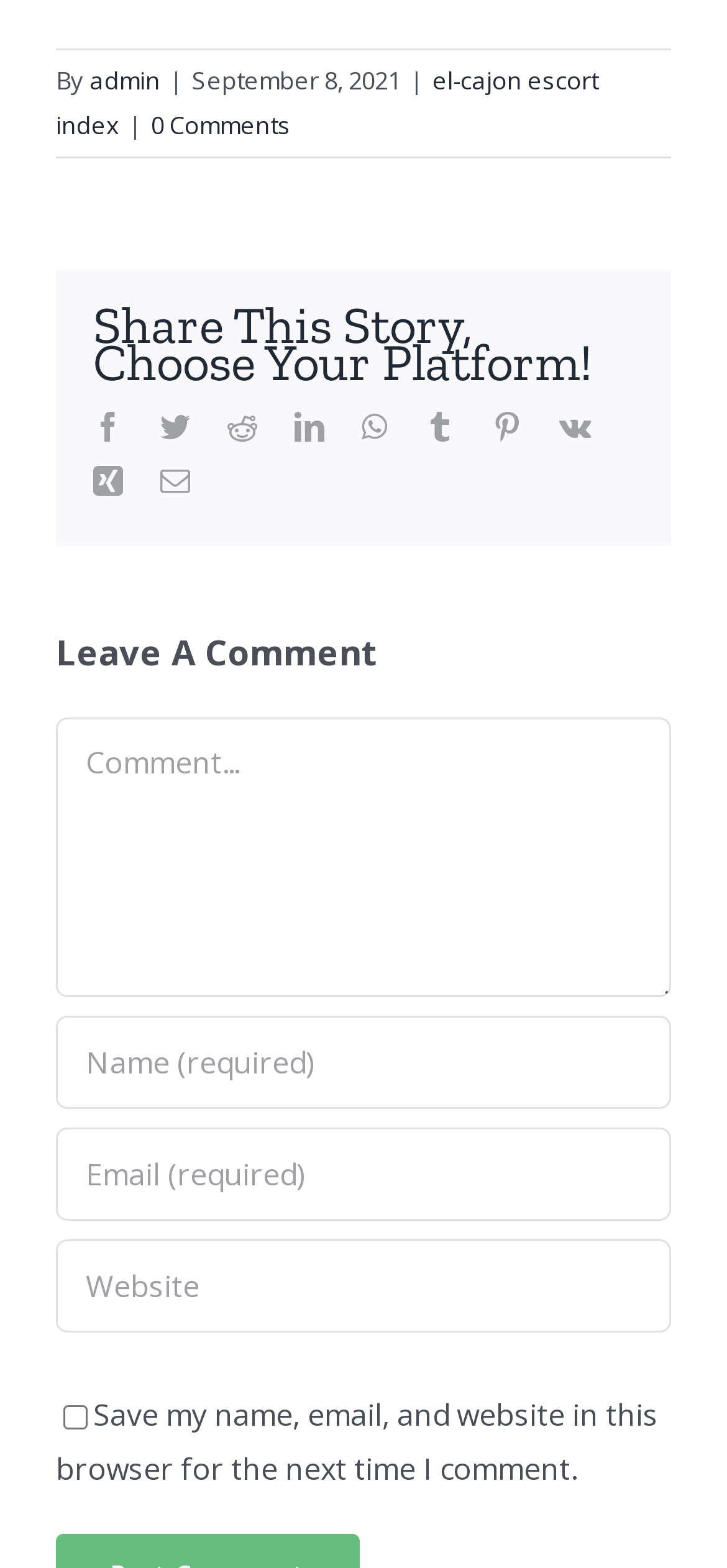Please locate the bounding box coordinates of the element that should be clicked to achieve the given instruction: "Click on the admin link".

[0.123, 0.041, 0.221, 0.062]